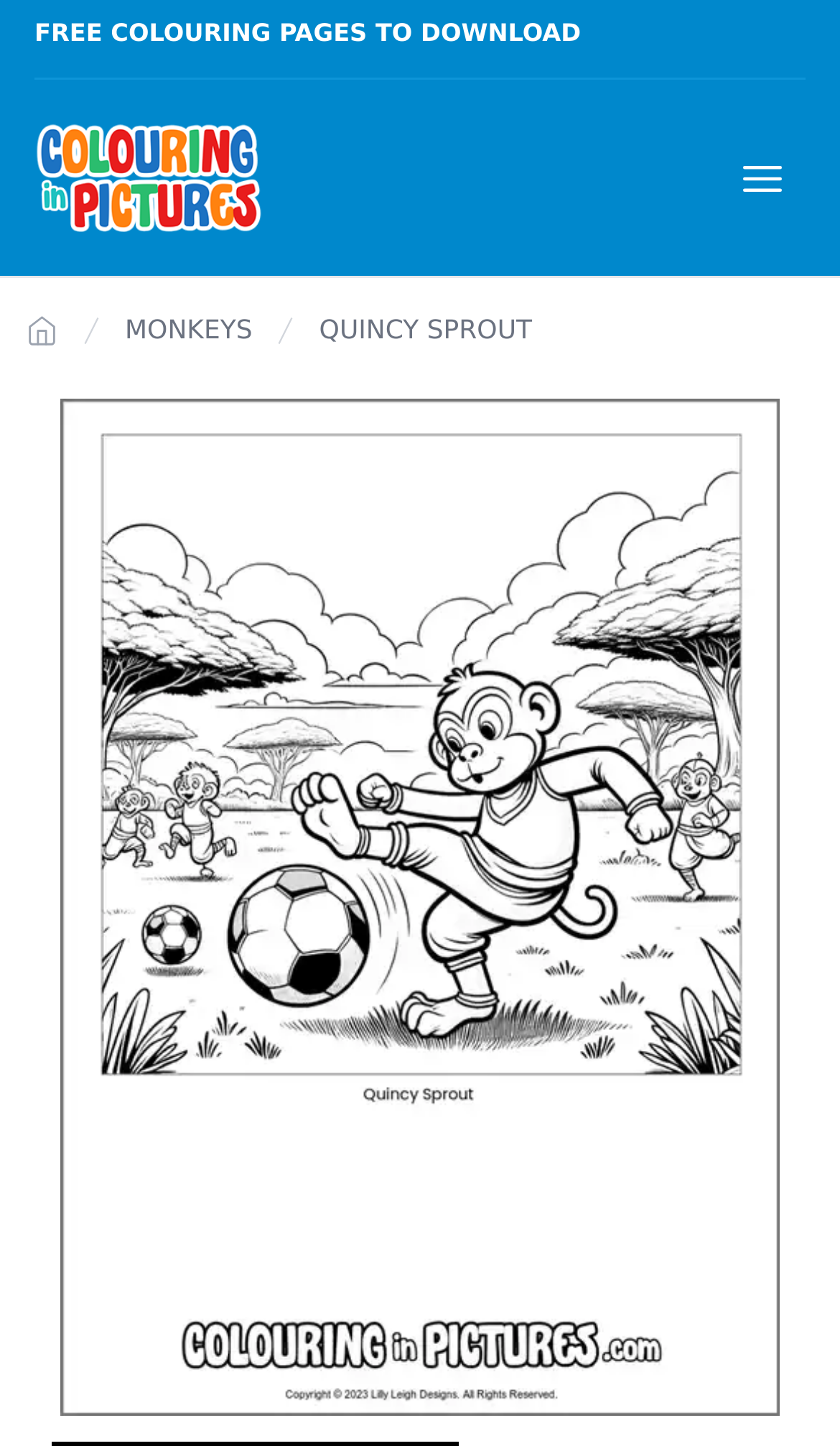What is the logo of the website?
Please use the image to provide an in-depth answer to the question.

The logo of the website is located at the top left corner of the webpage, and it is an image with the text 'Coloring In Pictures'.